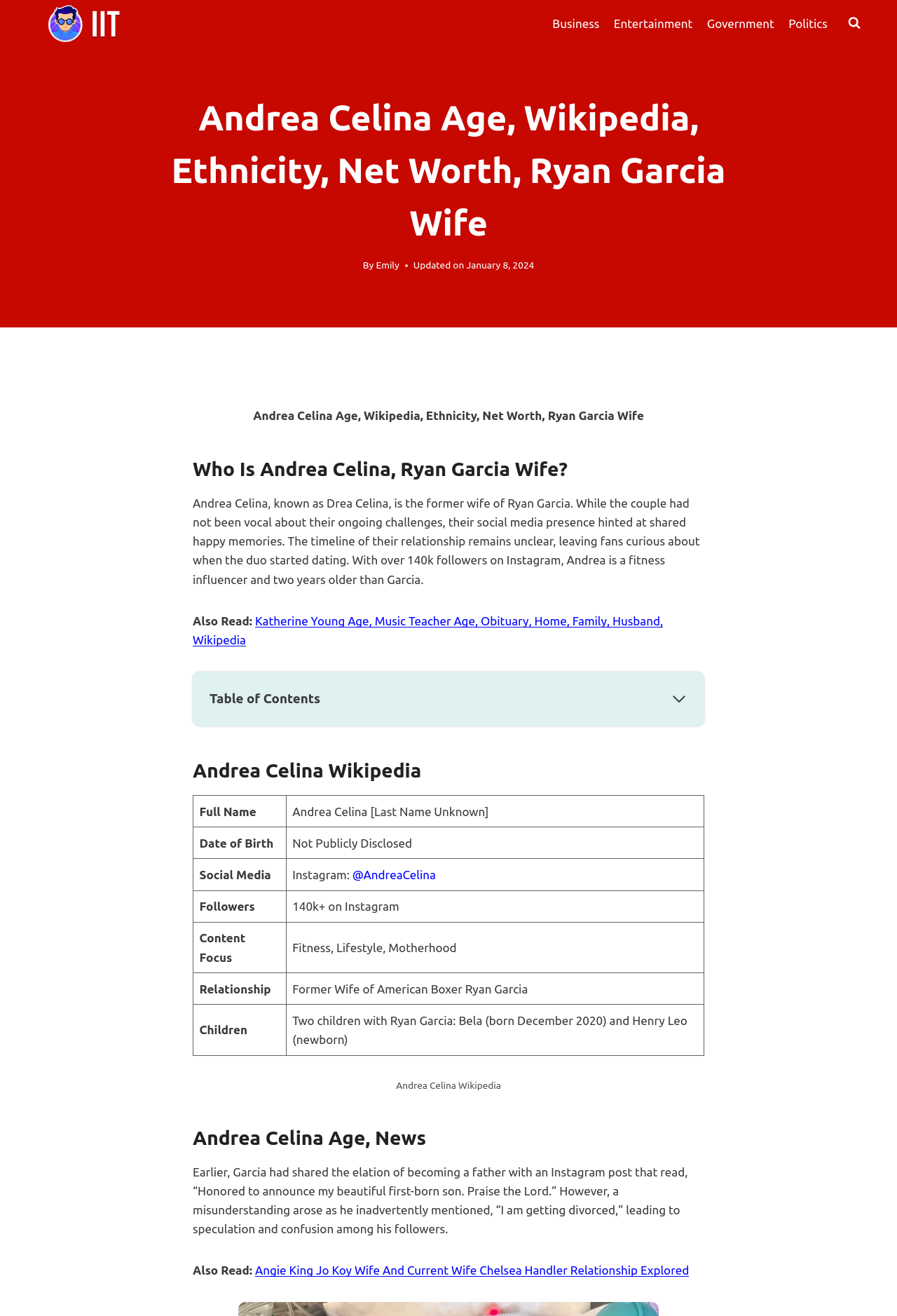What is the topic of Andrea Celina's content on Instagram?
Please use the image to provide an in-depth answer to the question.

As stated in the table under the 'Andrea Celina Wikipedia' section, Andrea Celina's content focus on Instagram is Fitness, Lifestyle, and Motherhood.